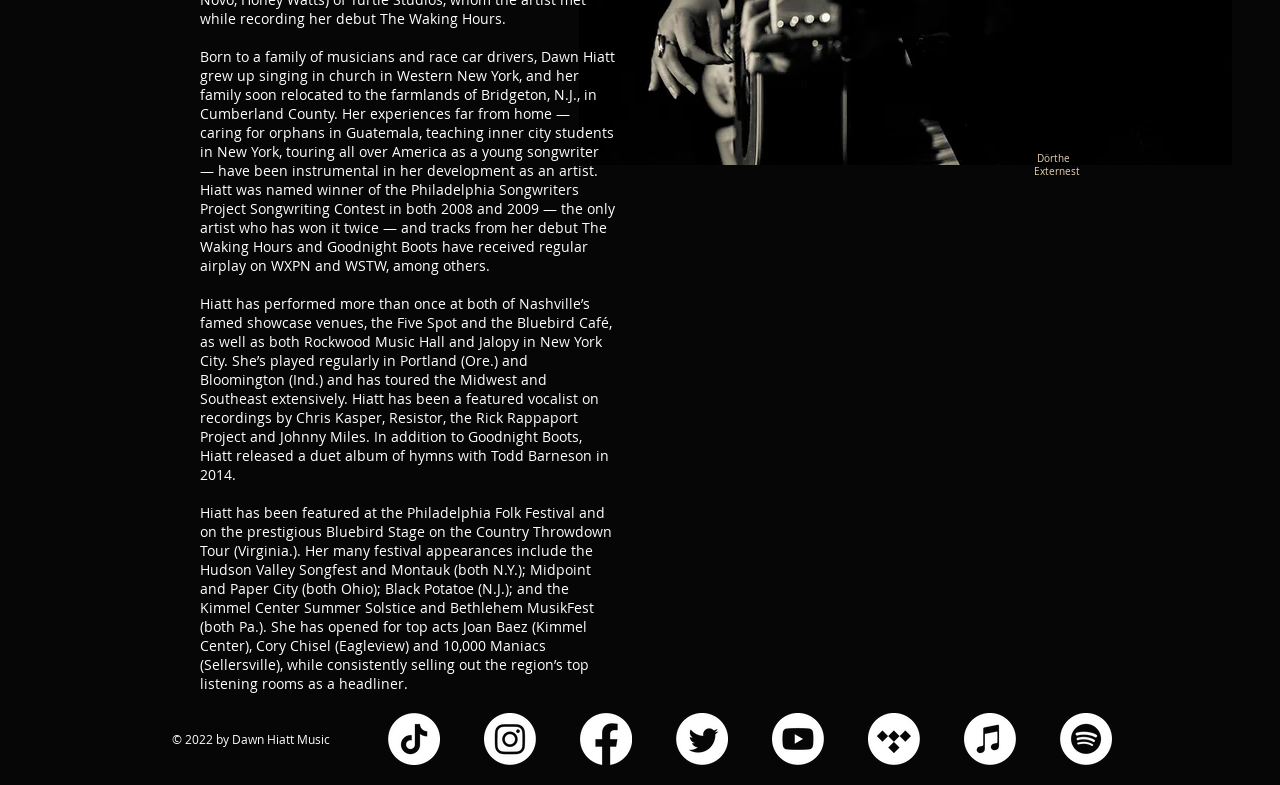Please find the bounding box for the UI element described by: "aria-label="Apple Music"".

[0.753, 0.909, 0.794, 0.975]